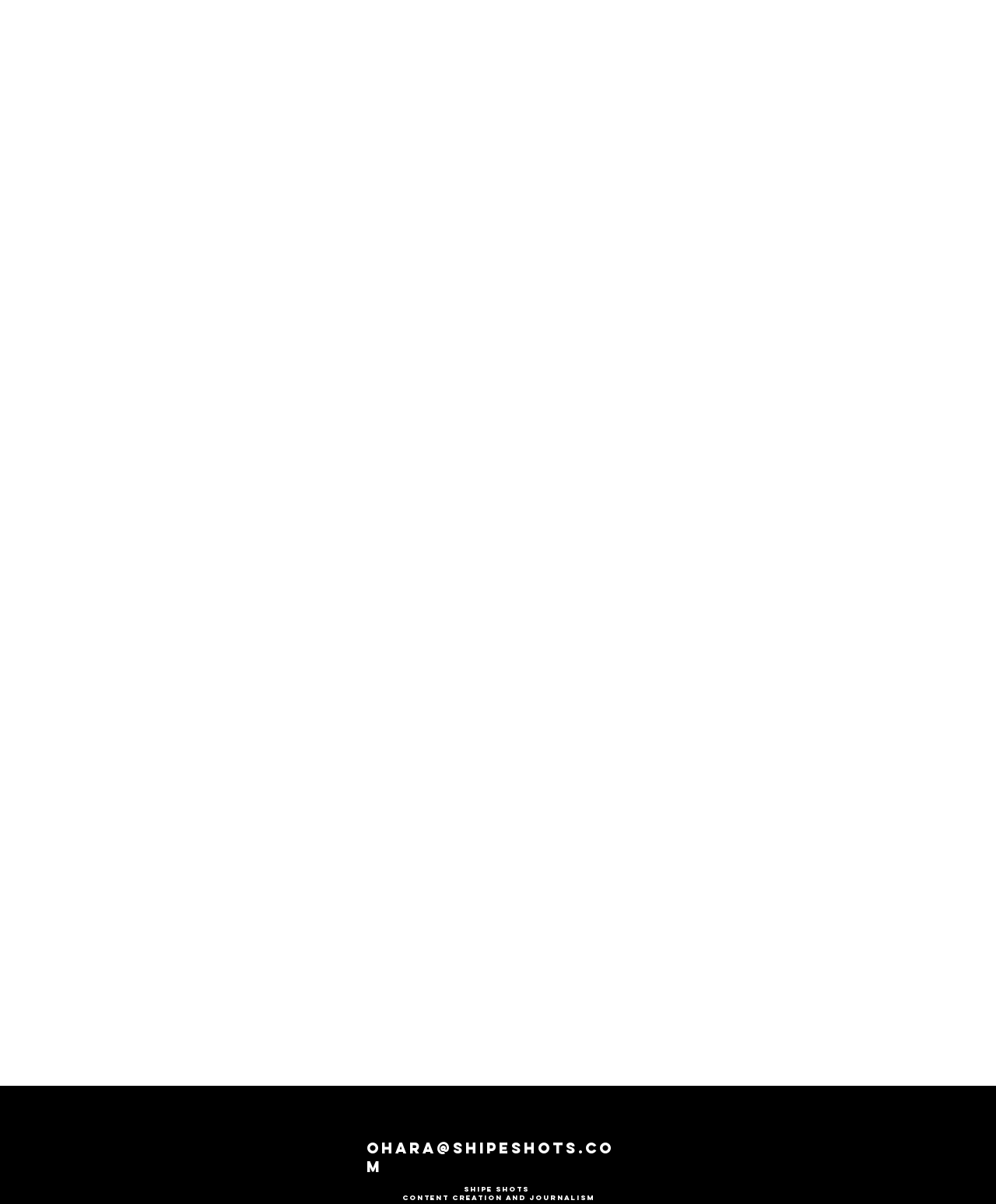Given the description "aria-label="Instagram Social Icon"", determine the bounding box of the corresponding UI element.

[0.464, 0.915, 0.495, 0.94]